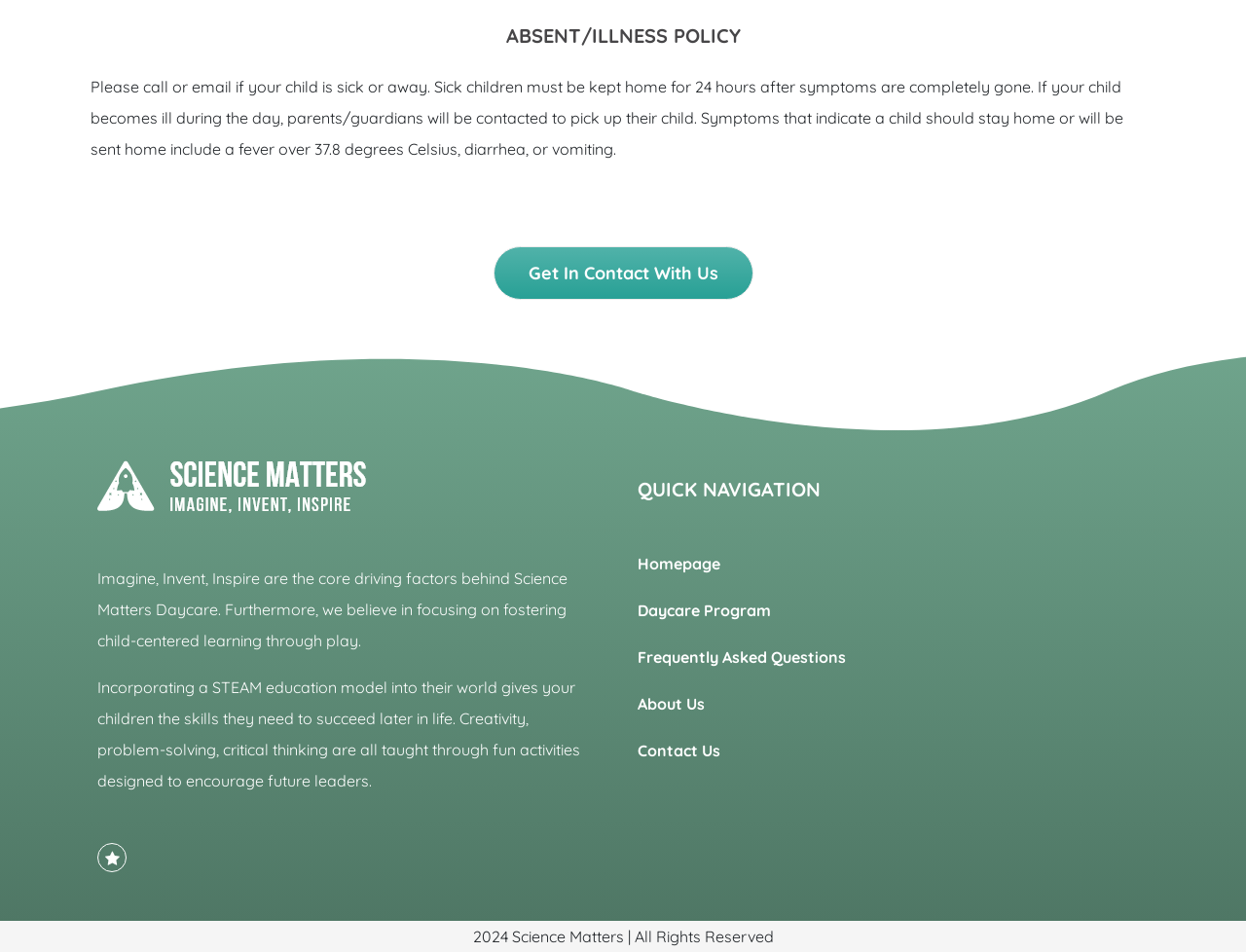Answer the question briefly using a single word or phrase: 
What is the name of the daycare?

Science Matters